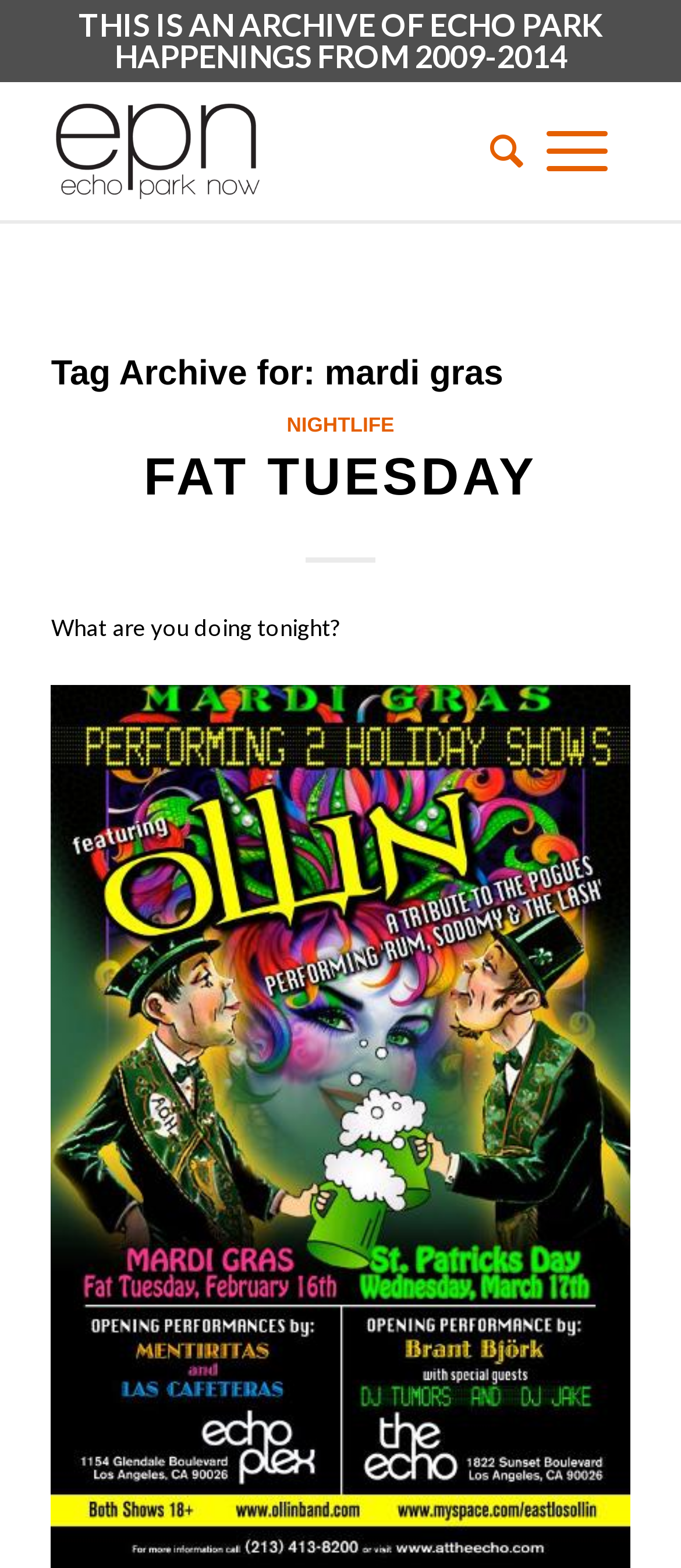Give a one-word or one-phrase response to the question:
What is the category of the link 'NIGHTLIFE'?

Tag